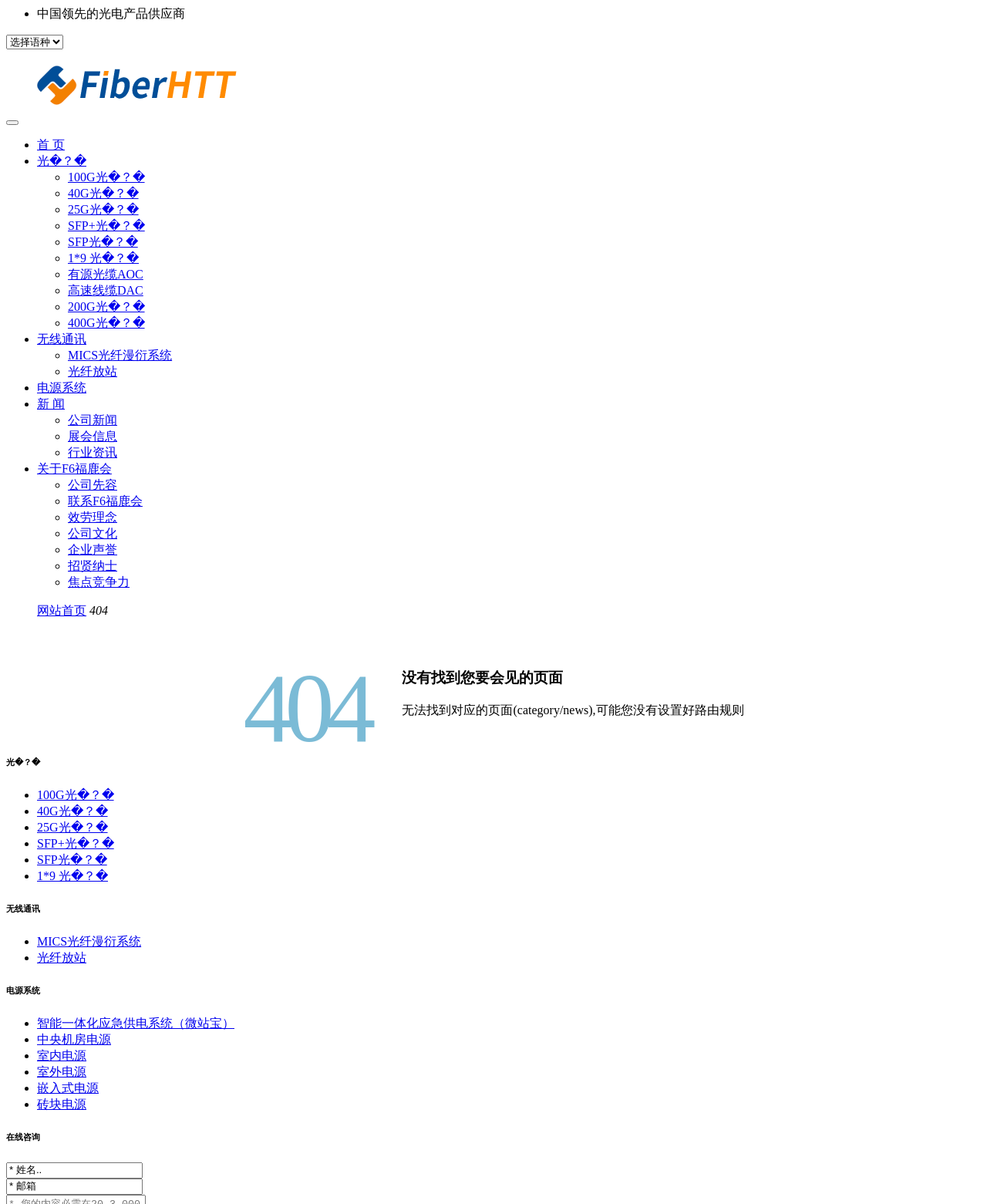Locate the bounding box coordinates of the UI element described by: "alt="Wuhan FiberHTT technology co., LTD."". Provide the coordinates as four float numbers between 0 and 1, formatted as [left, top, right, bottom].

[0.038, 0.081, 0.24, 0.092]